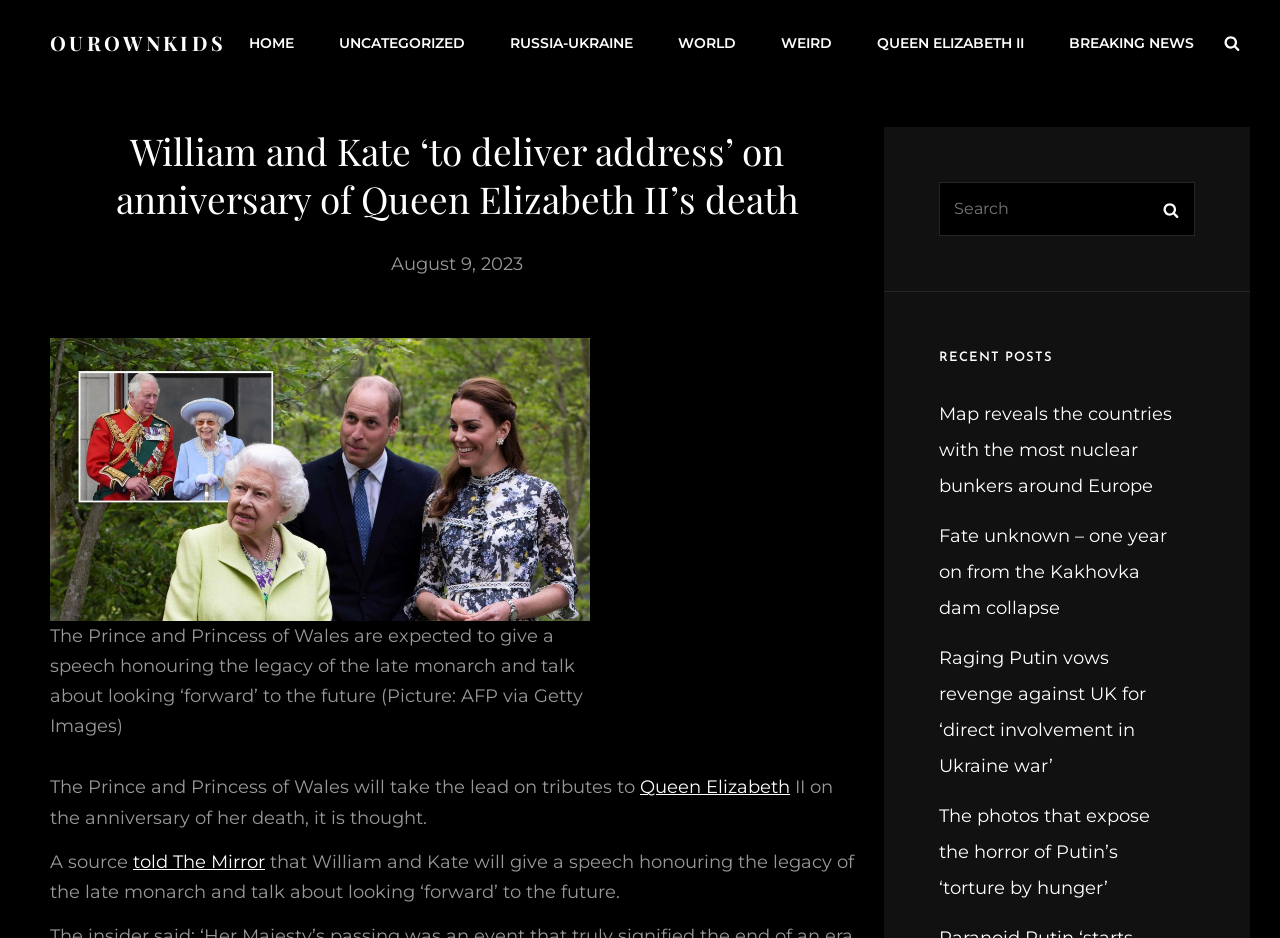Identify the bounding box coordinates of the clickable region to carry out the given instruction: "Read about Queen Elizabeth II".

[0.67, 0.016, 0.816, 0.075]